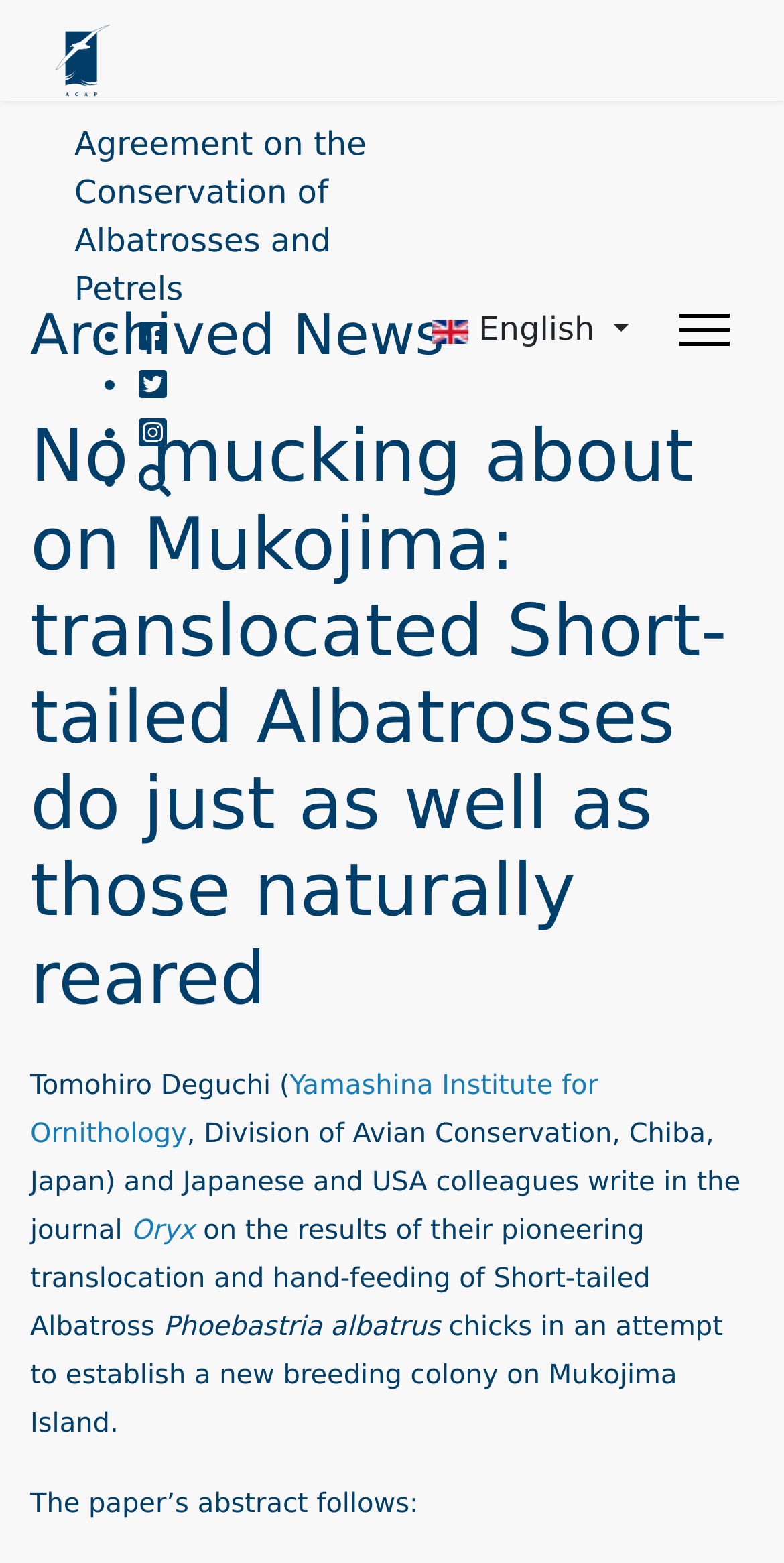What is the scientific name of the bird mentioned in the article?
Look at the image and answer the question using a single word or phrase.

Phoebastria albatrus